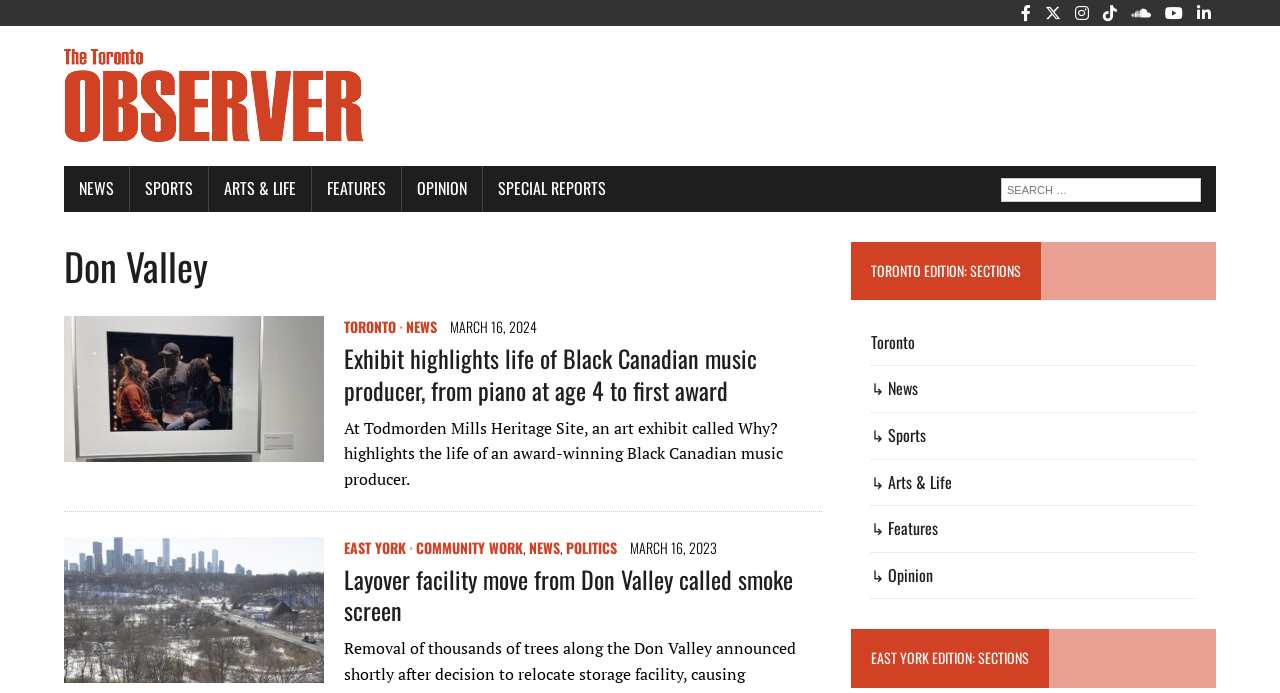Please determine the bounding box coordinates of the element to click in order to execute the following instruction: "Search for something". The coordinates should be four float numbers between 0 and 1, specified as [left, top, right, bottom].

[0.782, 0.253, 0.938, 0.291]